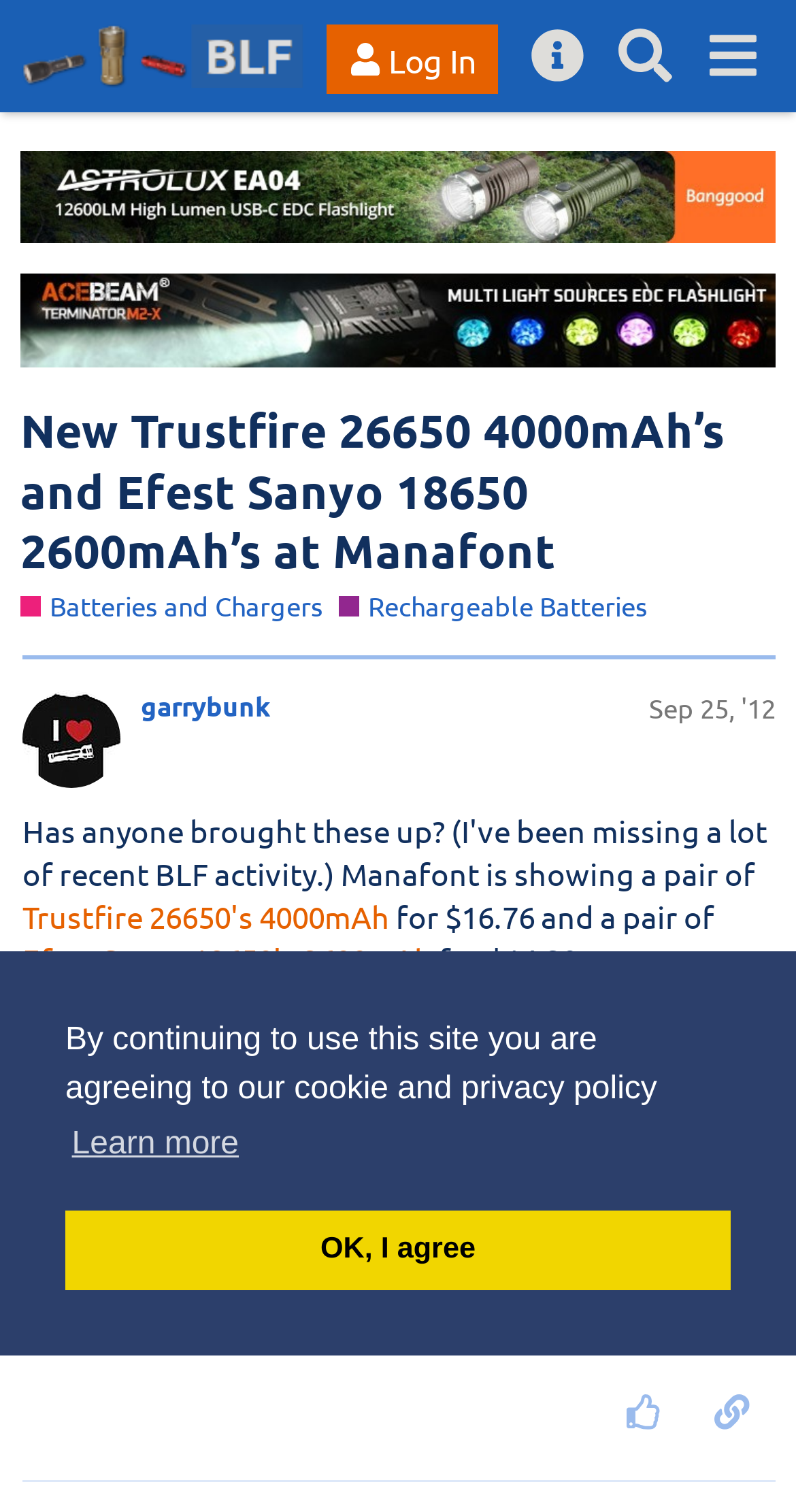Generate the text content of the main headline of the webpage.

New Trustfire 26650 4000mAh’s and Efest Sanyo 18650 2600mAh’s at Manafont